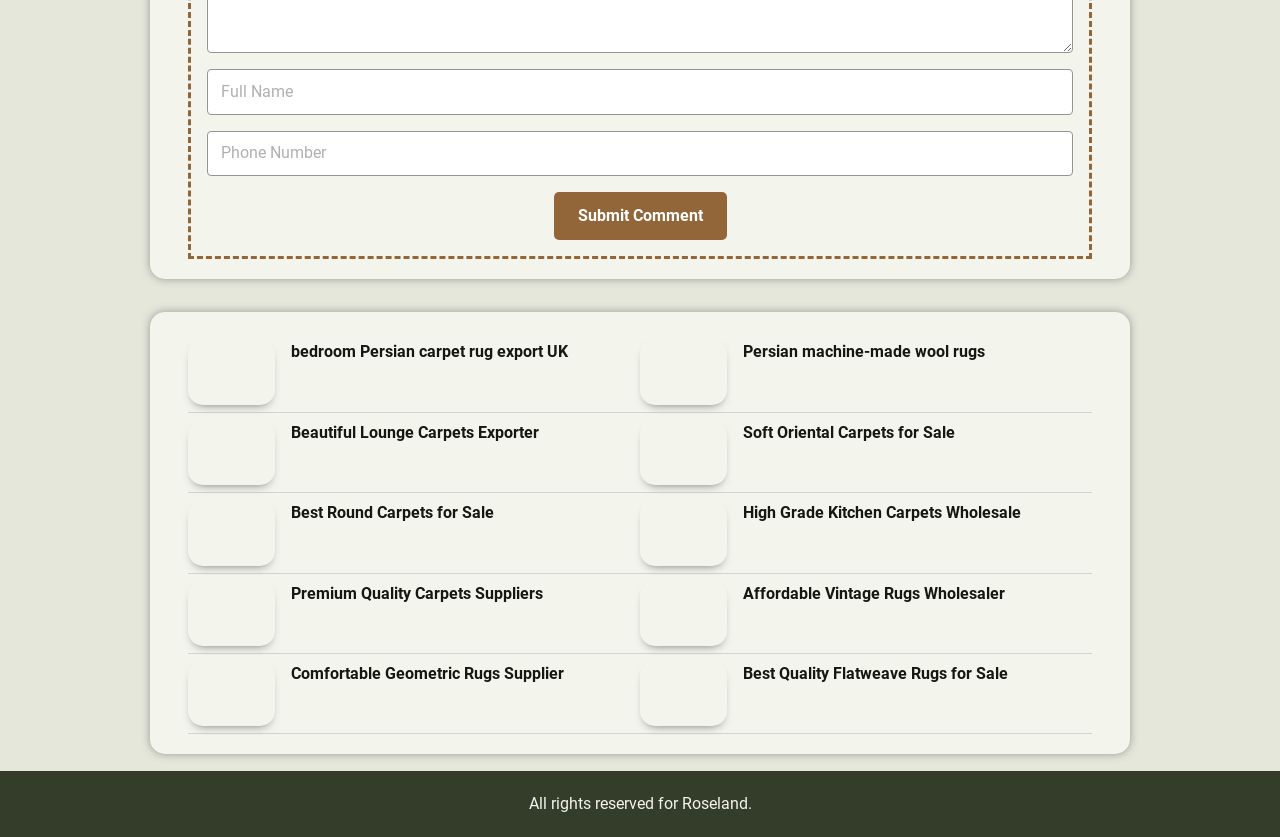Please give the bounding box coordinates of the area that should be clicked to fulfill the following instruction: "Enter full name". The coordinates should be in the format of four float numbers from 0 to 1, i.e., [left, top, right, bottom].

[0.162, 0.082, 0.838, 0.137]